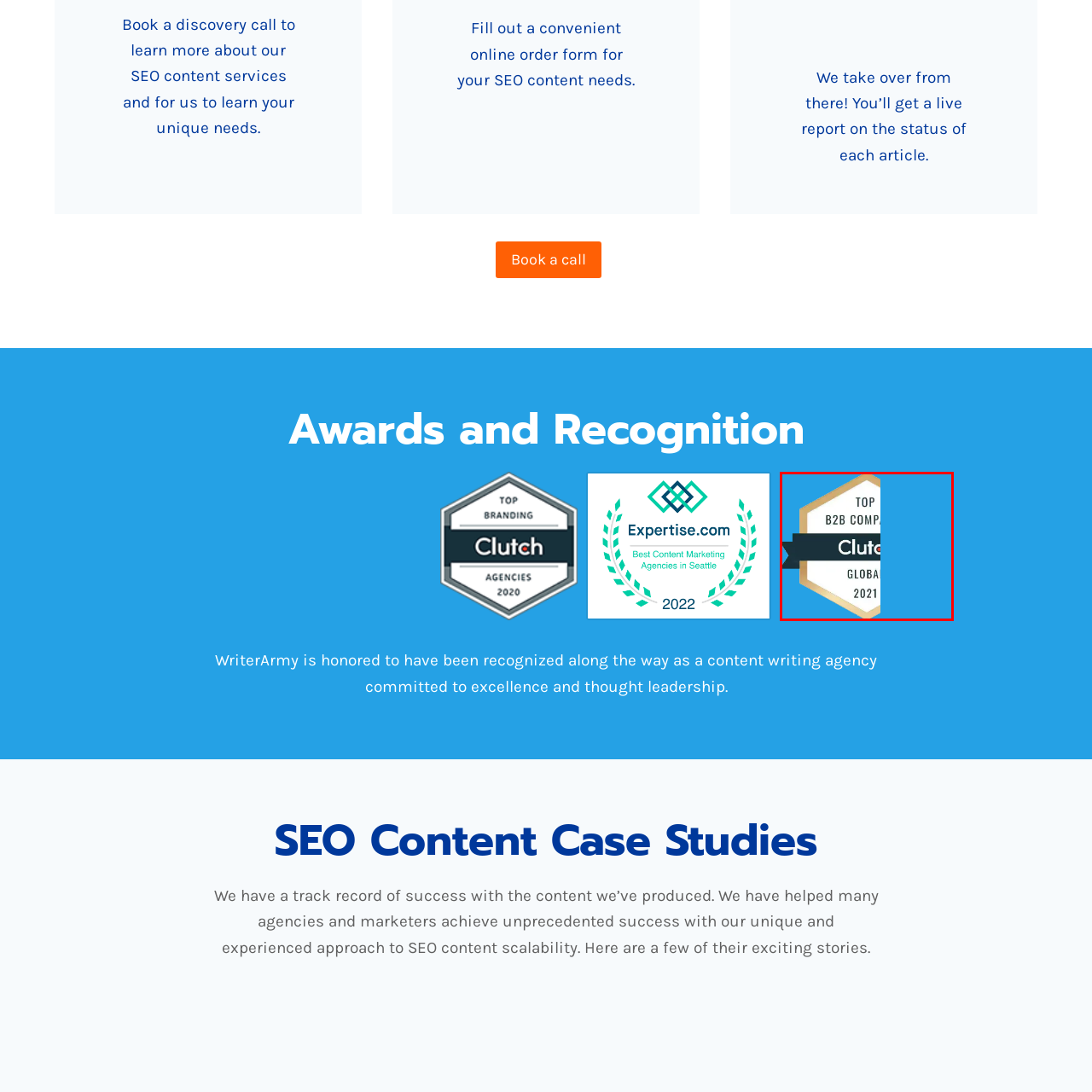Please look at the image highlighted by the red bounding box and provide a single word or phrase as an answer to this question:
What is the name of the organization giving the award?

Clutch